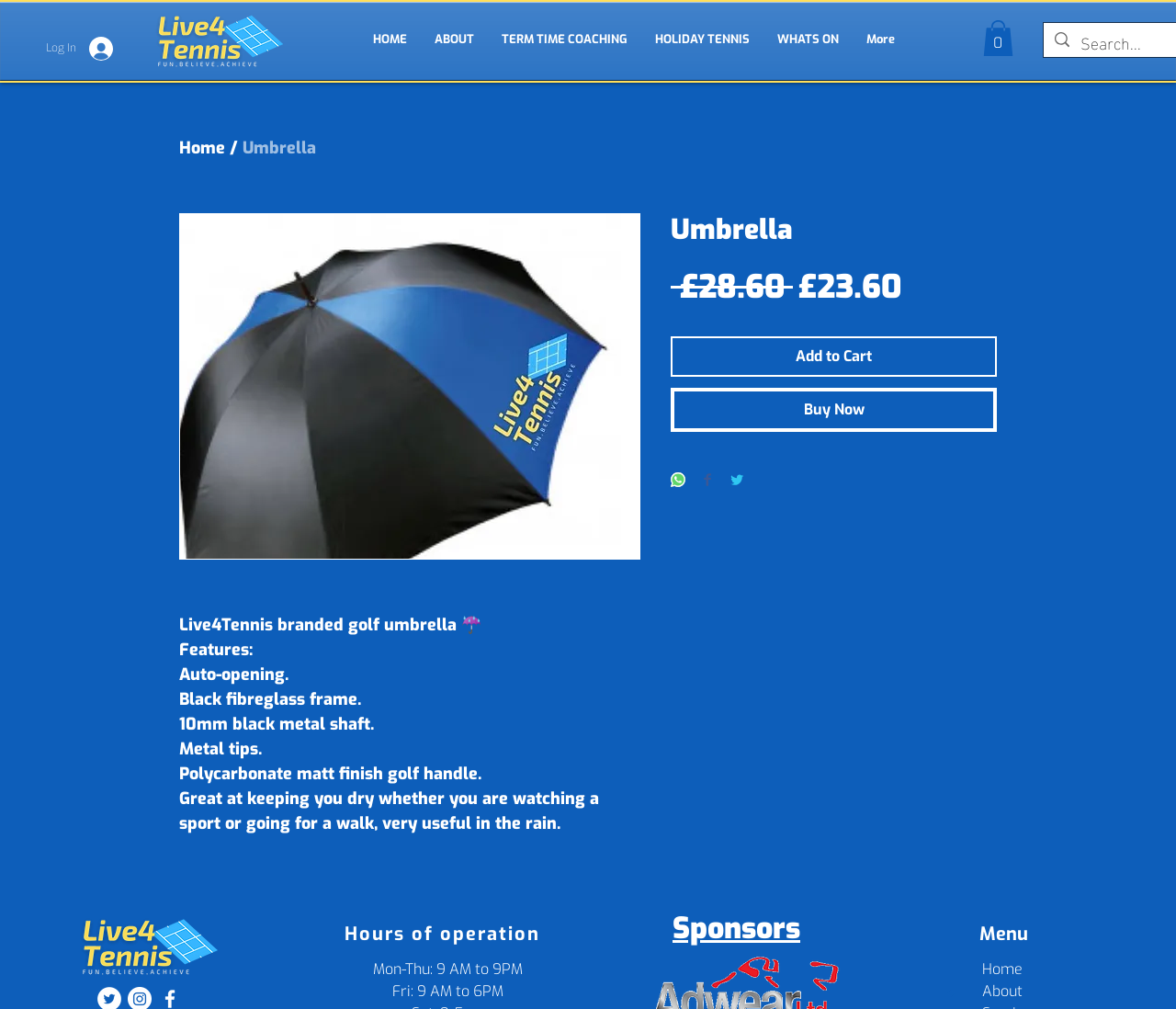Identify and provide the bounding box for the element described by: "aria-label="Search..." name="q" placeholder="Search..."".

[0.919, 0.023, 0.993, 0.06]